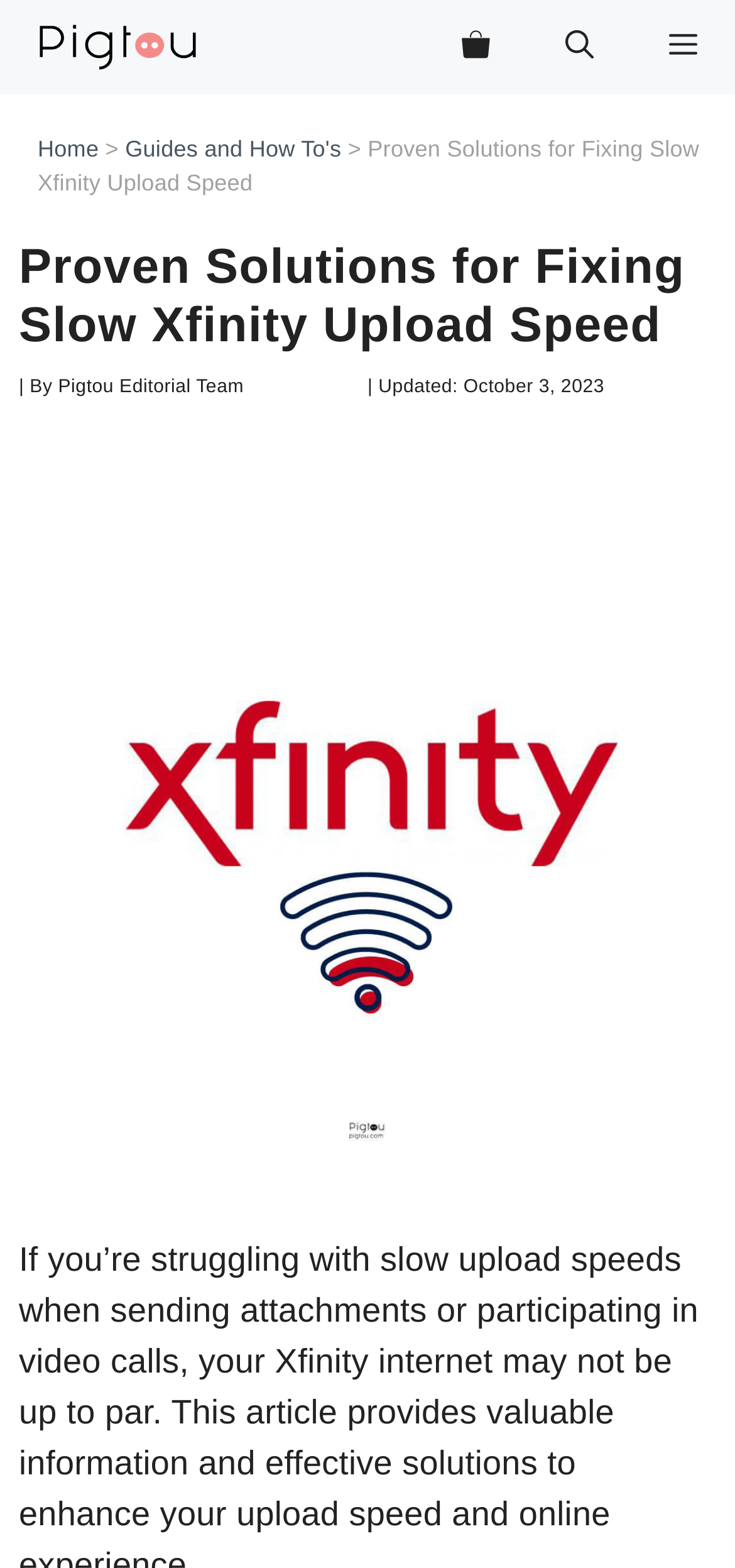Please specify the bounding box coordinates in the format (top-left x, top-left y, bottom-right x, bottom-right y), with all values as floating point numbers between 0 and 1. Identify the bounding box of the UI element described by: aria-label="Open search"

[0.718, 0.0, 0.859, 0.06]